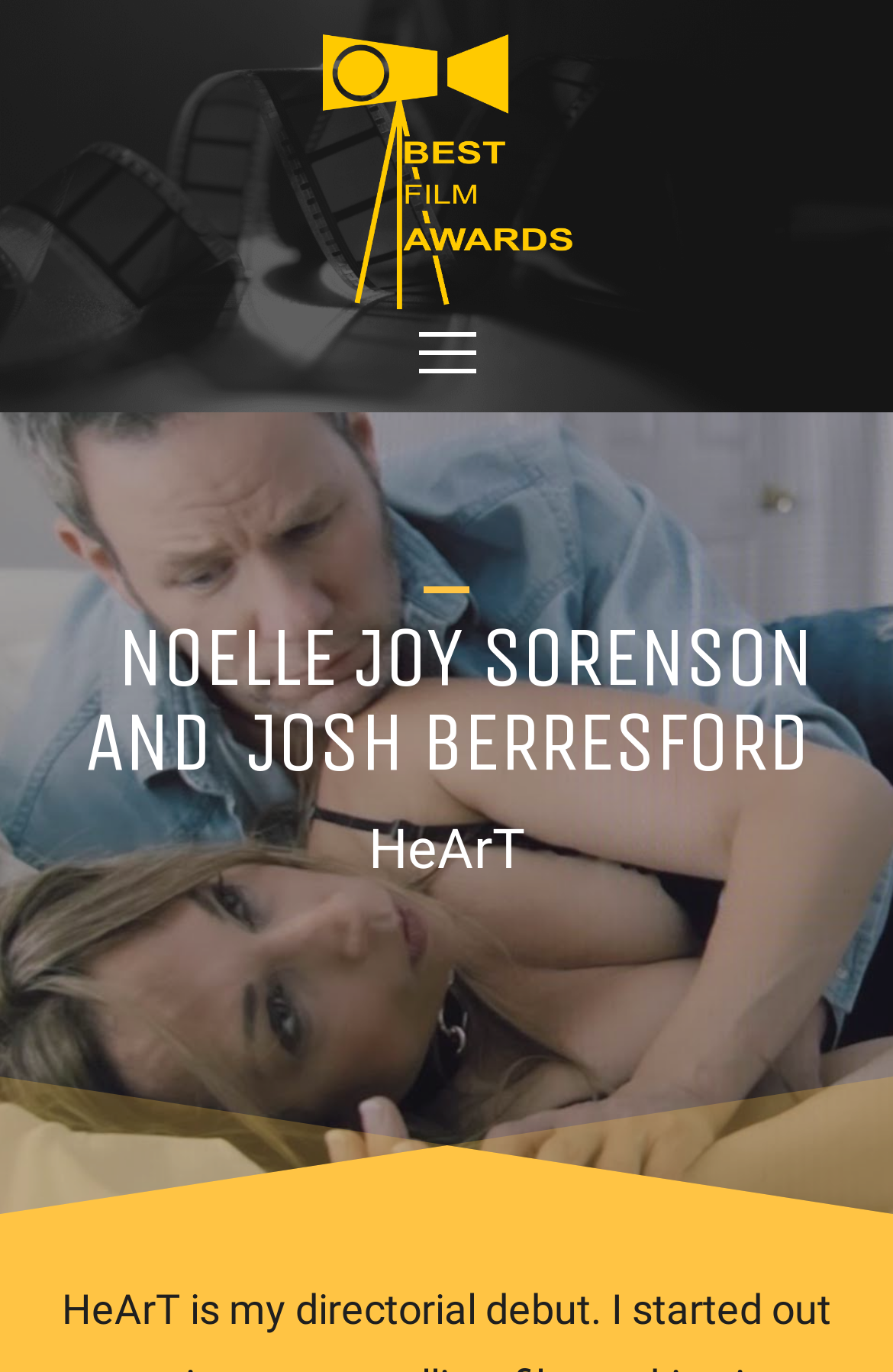Could you identify the text that serves as the heading for this webpage?

  NOELLE JOY SORENSON AND  JOSH BERRESFORD